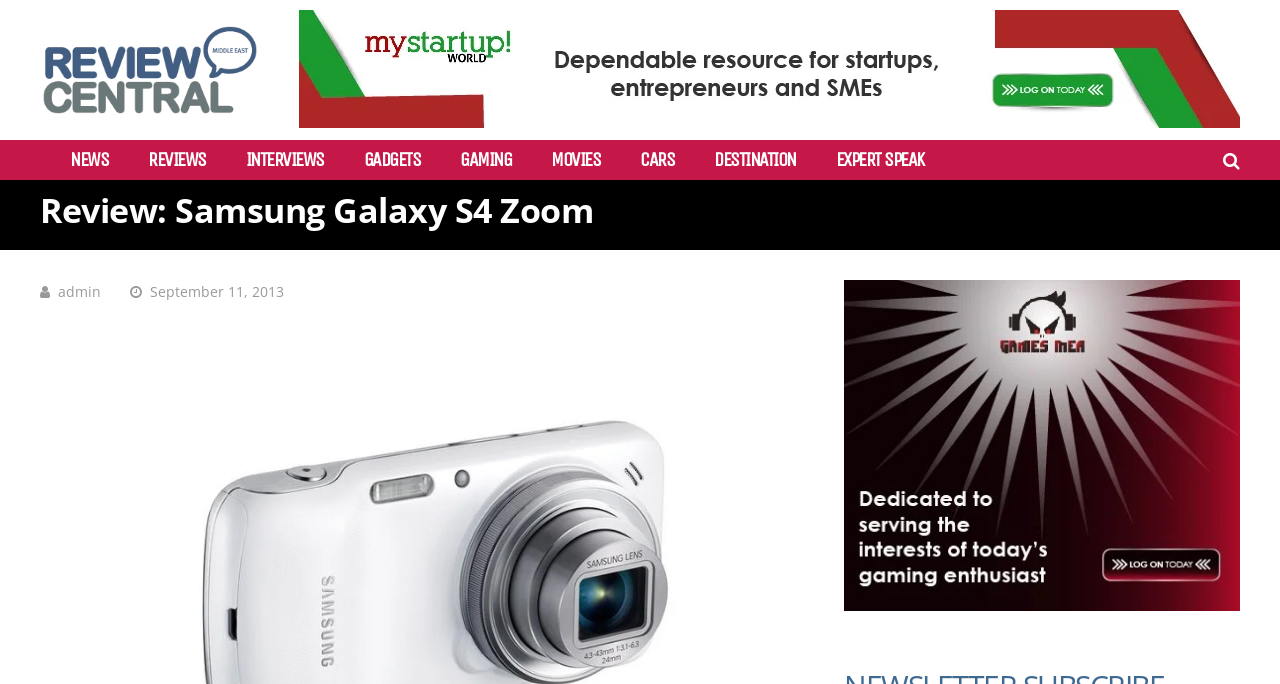Provide the bounding box coordinates of the section that needs to be clicked to accomplish the following instruction: "visit the link at the bottom."

[0.659, 0.853, 0.969, 0.885]